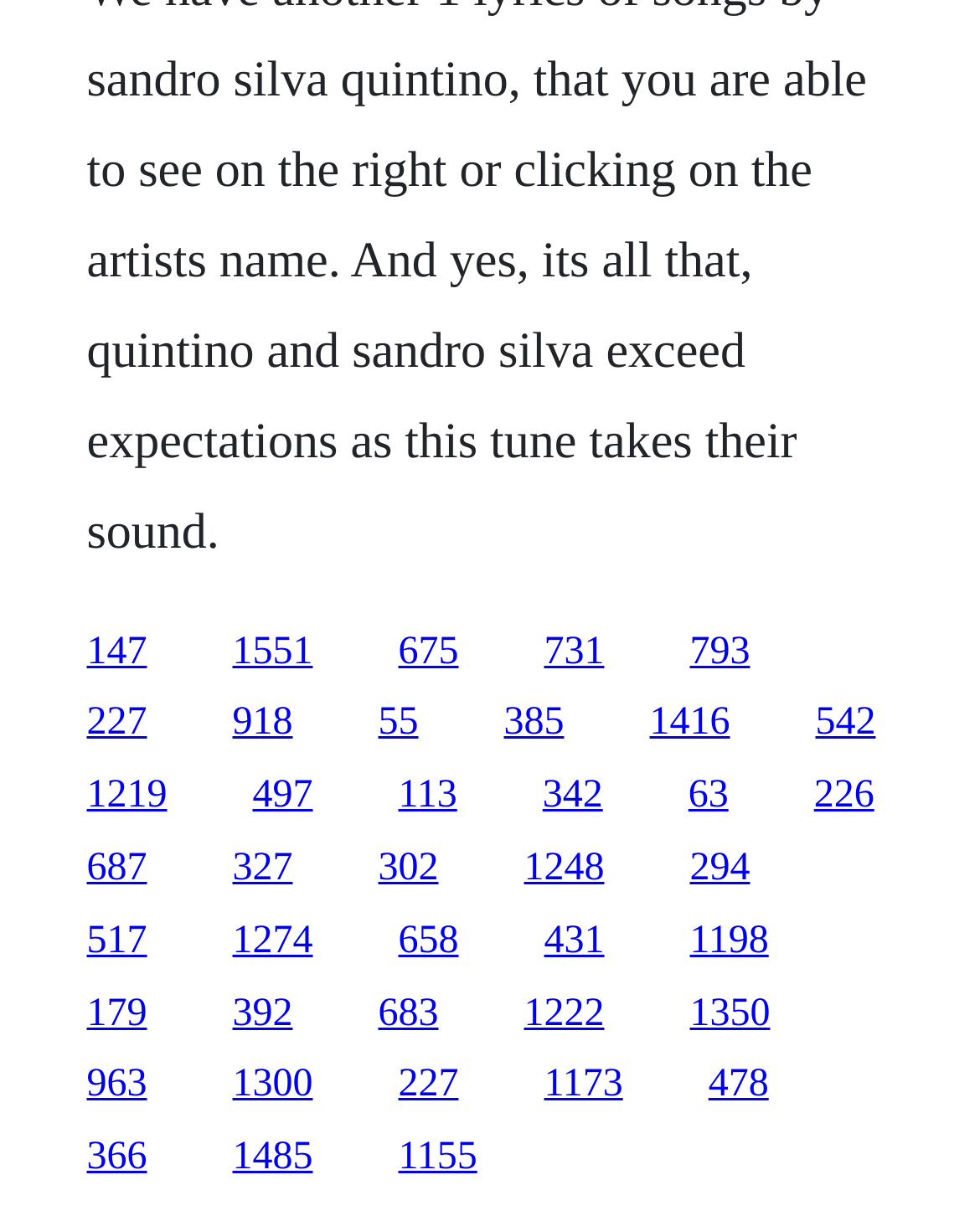Determine the bounding box of the UI component based on this description: "alt="Marcela Bezerra Dias"". The bounding box coordinates should be four float values between 0 and 1, i.e., [left, top, right, bottom].

None